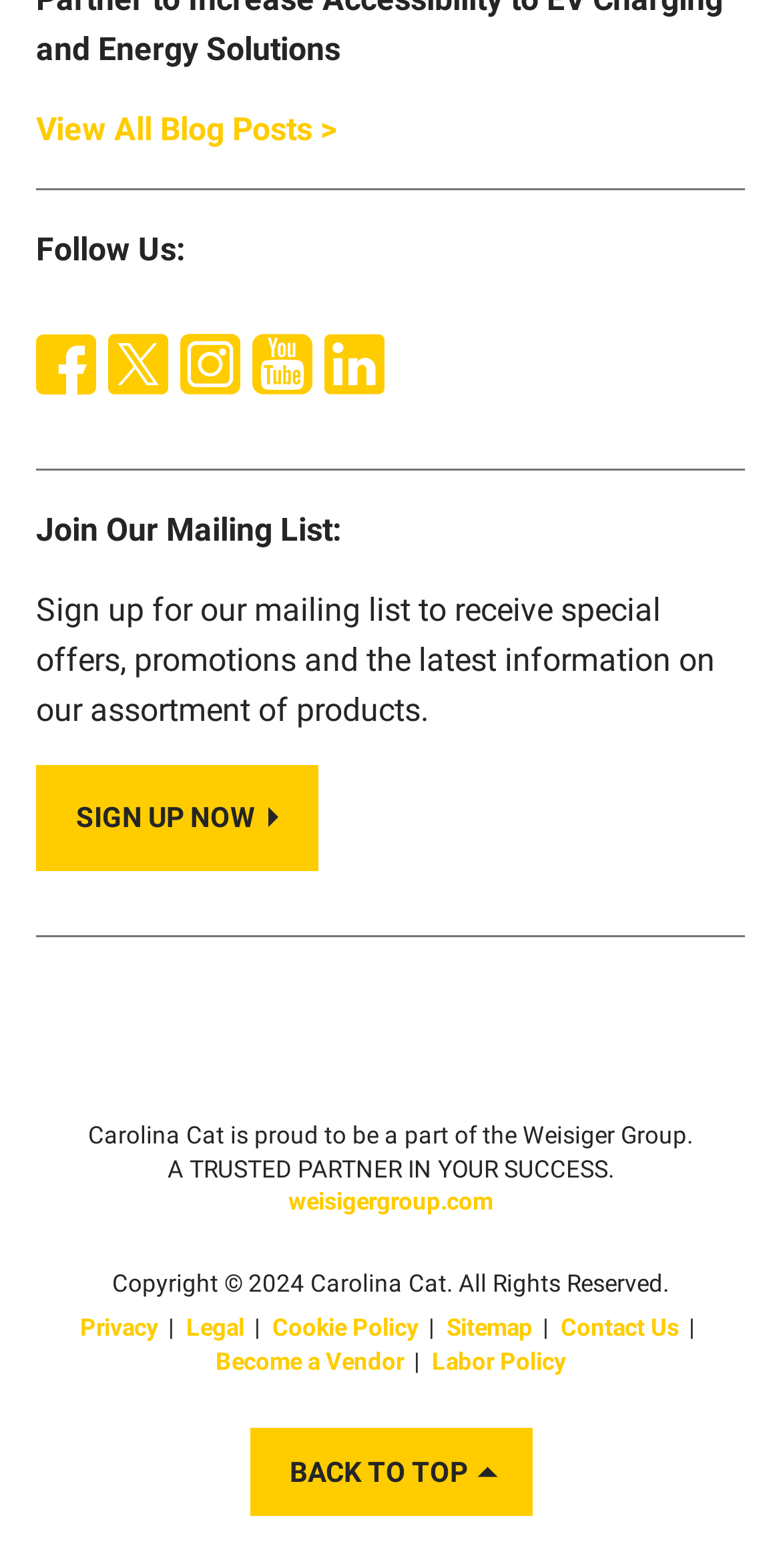Locate the bounding box coordinates of the element's region that should be clicked to carry out the following instruction: "Follow us on social media". The coordinates need to be four float numbers between 0 and 1, i.e., [left, top, right, bottom].

[0.046, 0.23, 0.123, 0.254]